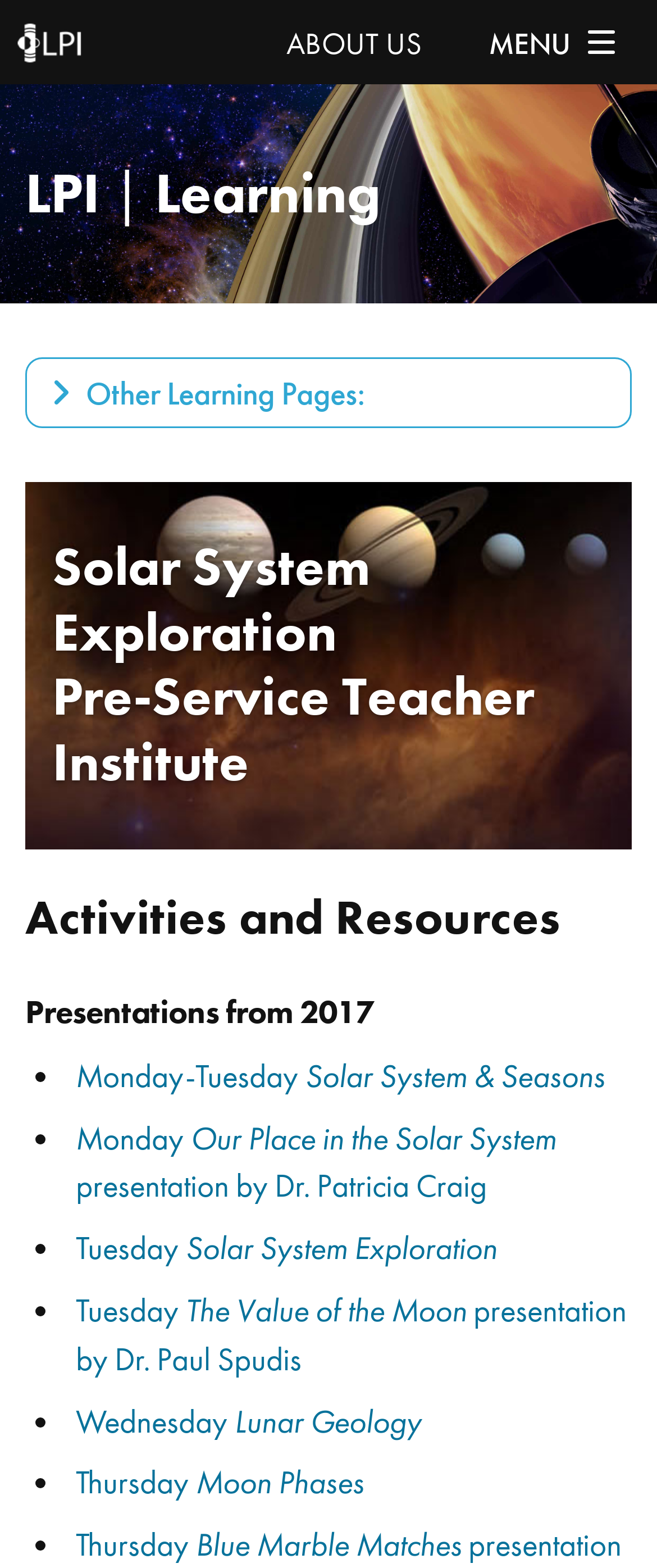Identify the coordinates of the bounding box for the element that must be clicked to accomplish the instruction: "View the Moon Phases presentation".

[0.297, 0.932, 0.554, 0.96]